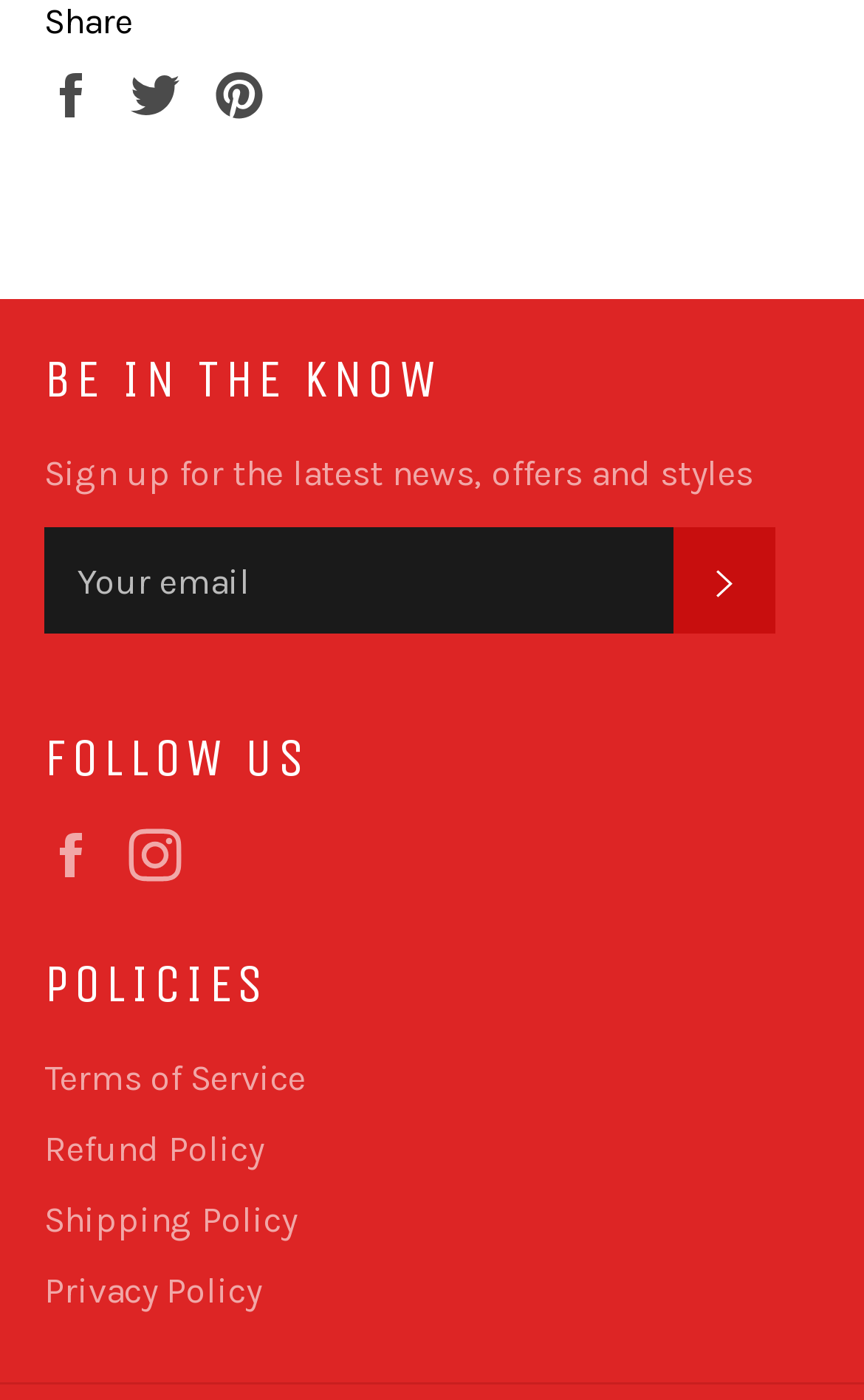Please find the bounding box coordinates of the element's region to be clicked to carry out this instruction: "Follow on Instagram".

[0.149, 0.592, 0.236, 0.63]